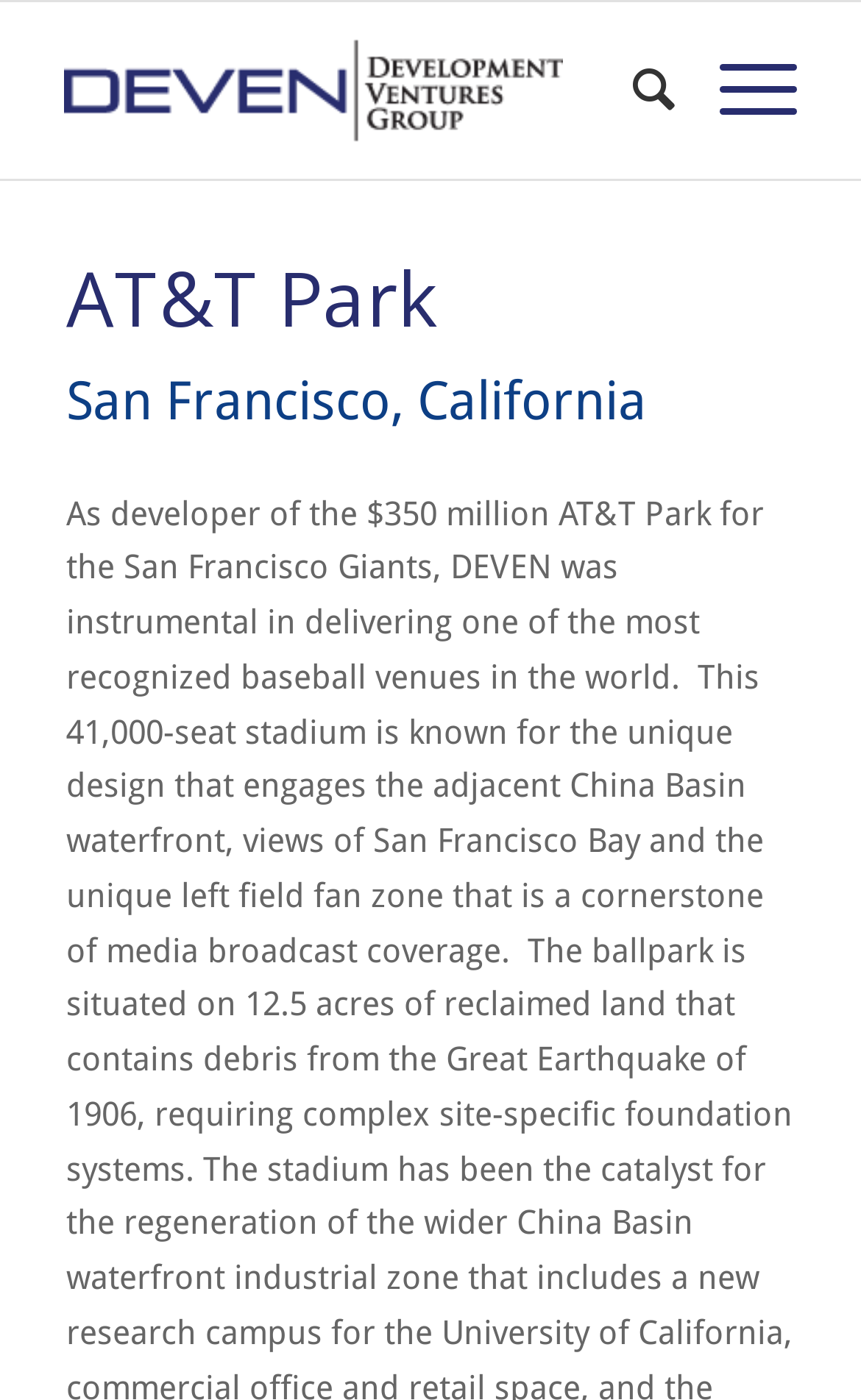What is the name of the company?
Please give a detailed and elaborate explanation in response to the question.

I found the answer by looking at the link element 'DEVEN Group' which is located at the top left of the page and also has an associated image with the same name.